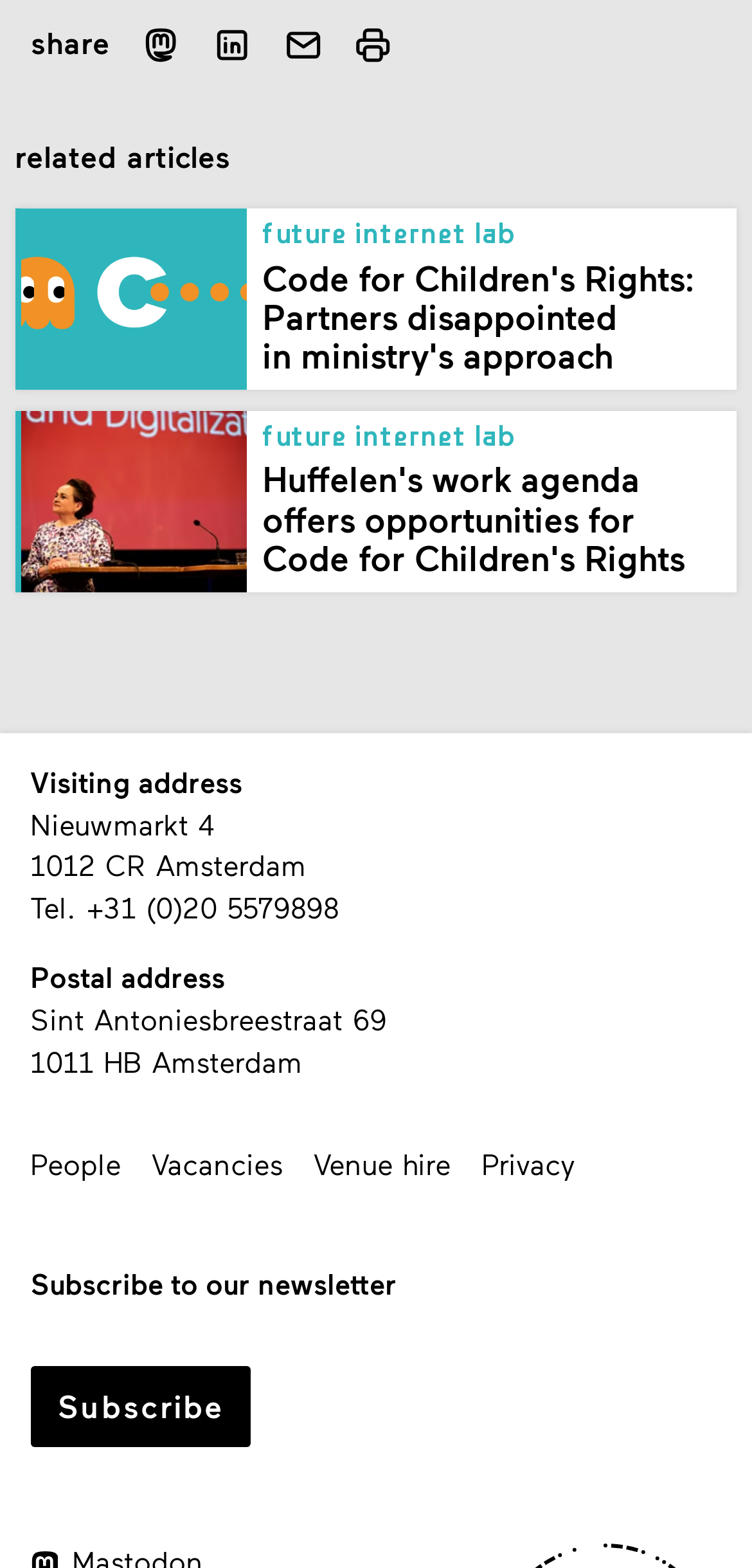Please provide a brief answer to the following inquiry using a single word or phrase:
What is the visiting address?

Nieuwmarkt 4